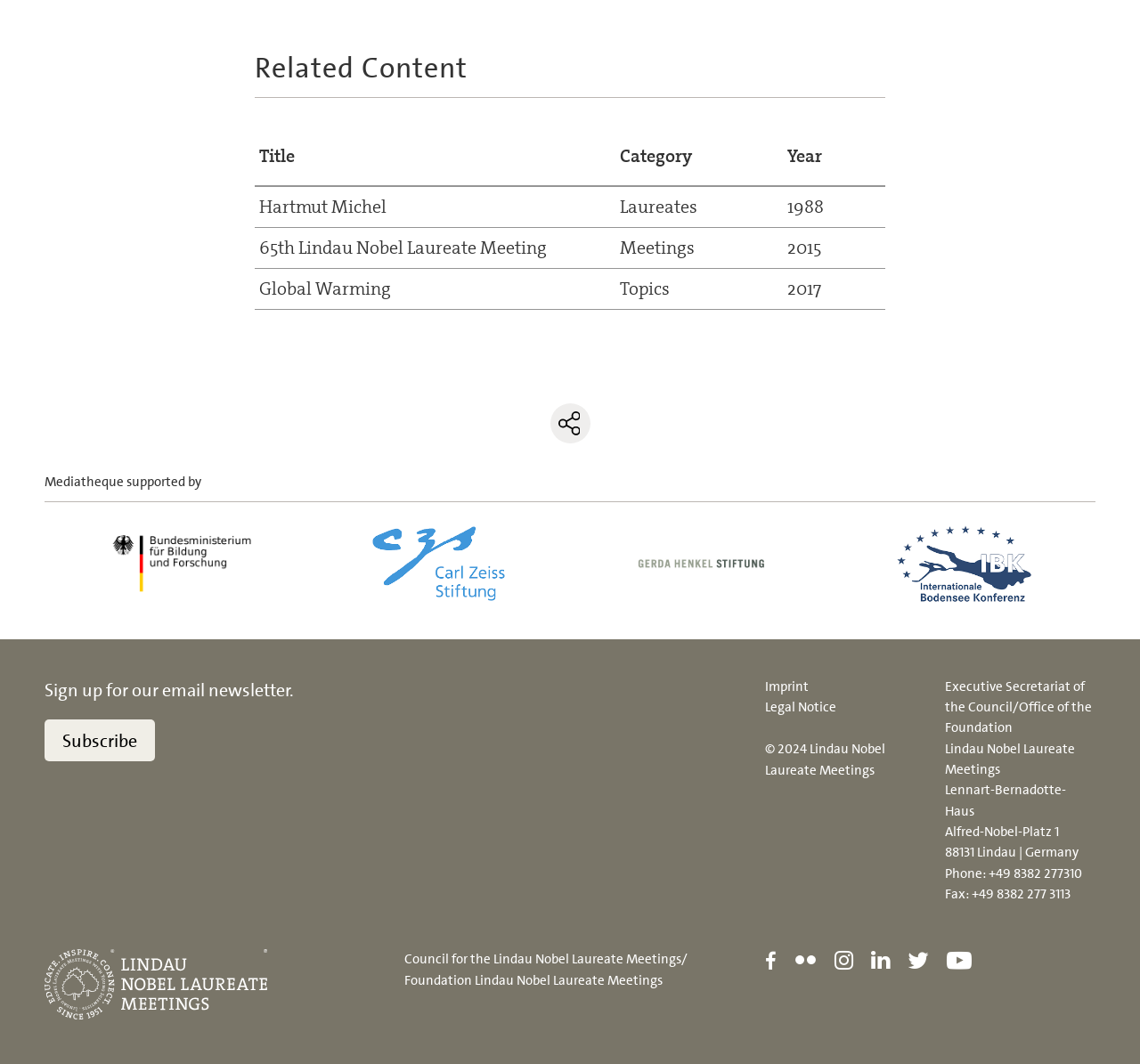Find the bounding box coordinates for the area that must be clicked to perform this action: "Click on the 'Lindau Nobel' logo".

[0.039, 0.892, 0.234, 0.958]